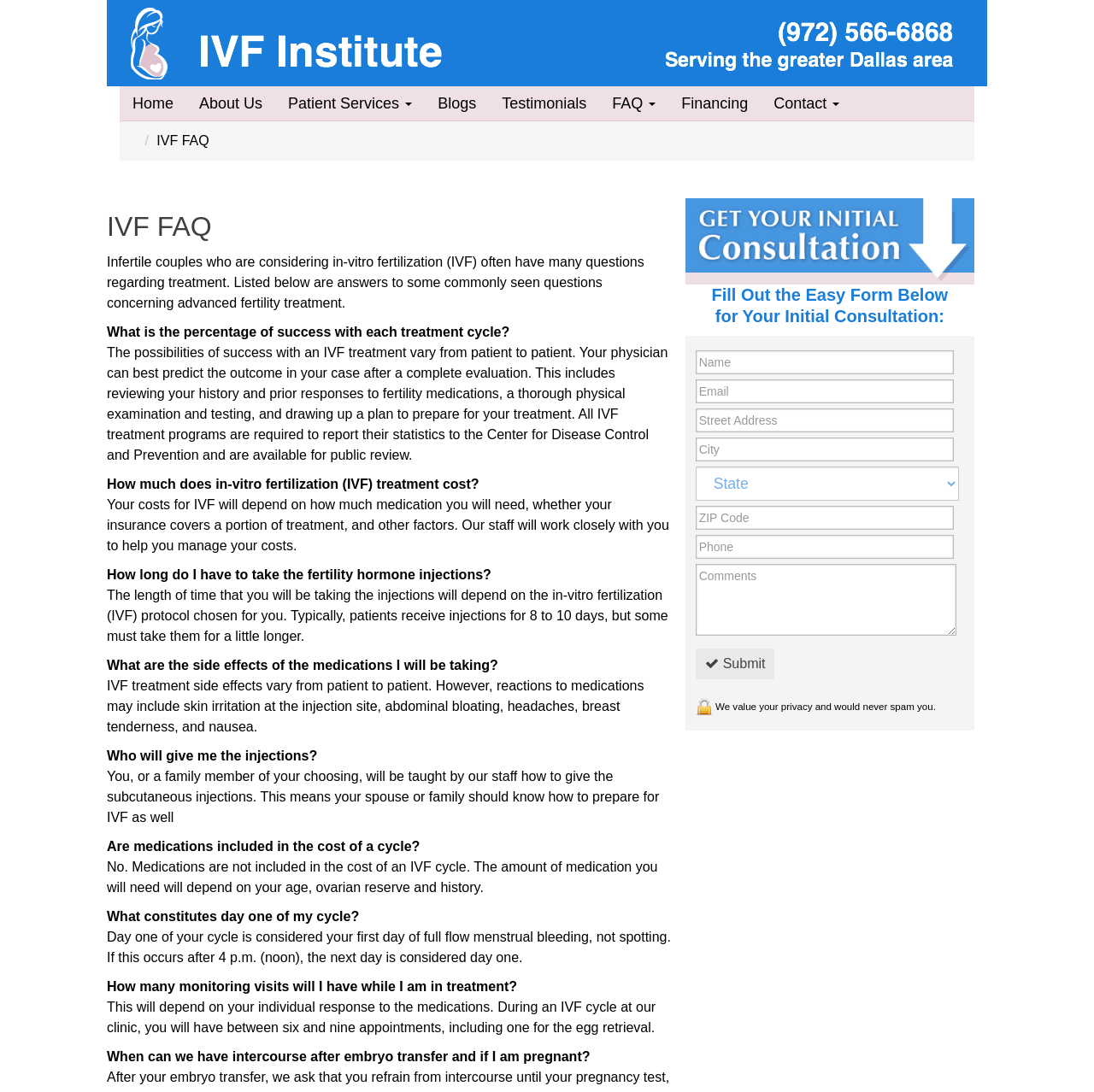Kindly determine the bounding box coordinates for the clickable area to achieve the given instruction: "Submit the consultation form".

[0.636, 0.594, 0.708, 0.622]